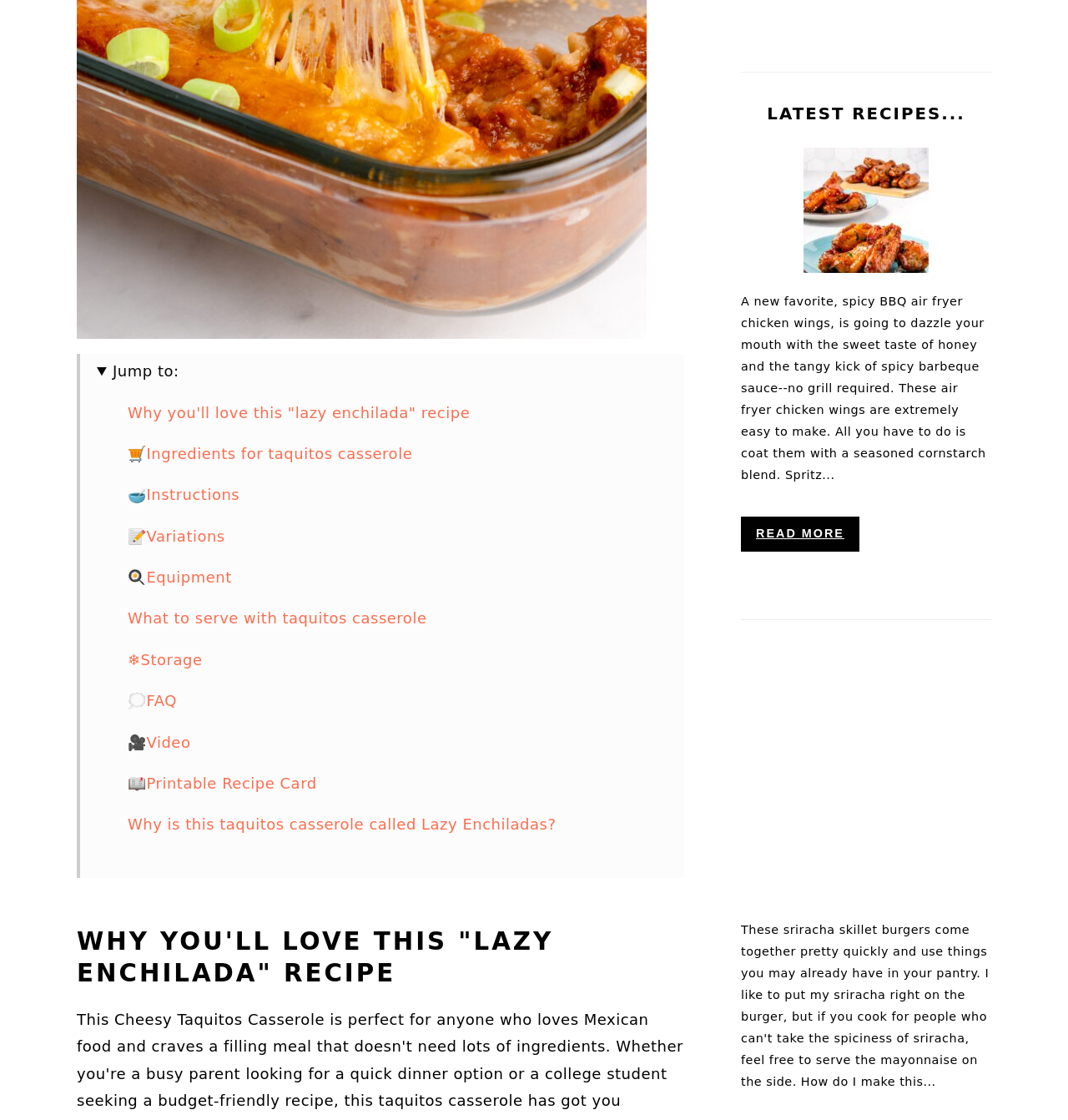Locate the bounding box coordinates of the area you need to click to fulfill this instruction: 'View 'Instructions''. The coordinates must be in the form of four float numbers ranging from 0 to 1: [left, top, right, bottom].

[0.12, 0.434, 0.224, 0.45]